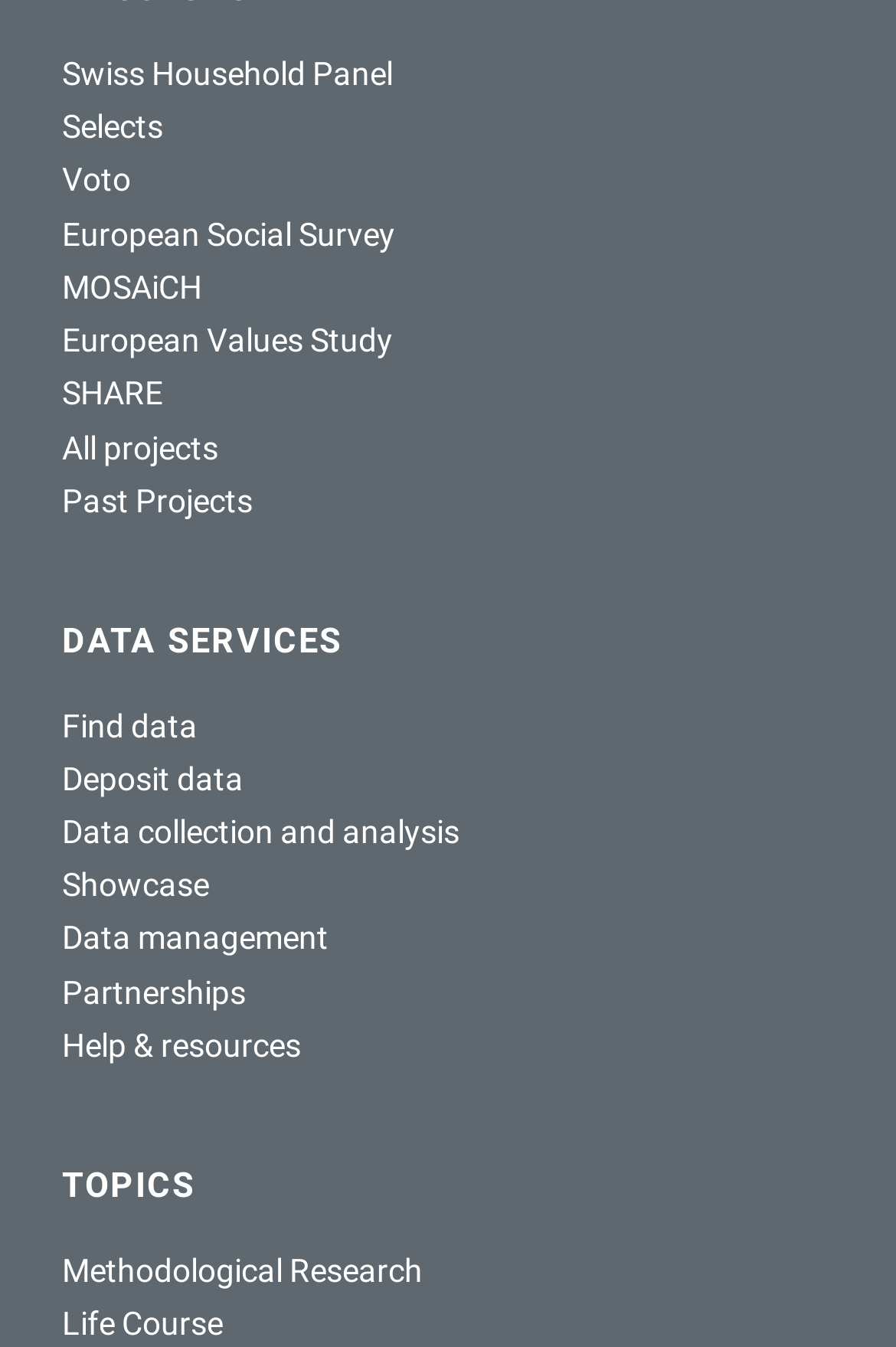Provide your answer in one word or a succinct phrase for the question: 
How many links are under the 'DATA SERVICES' heading?

6